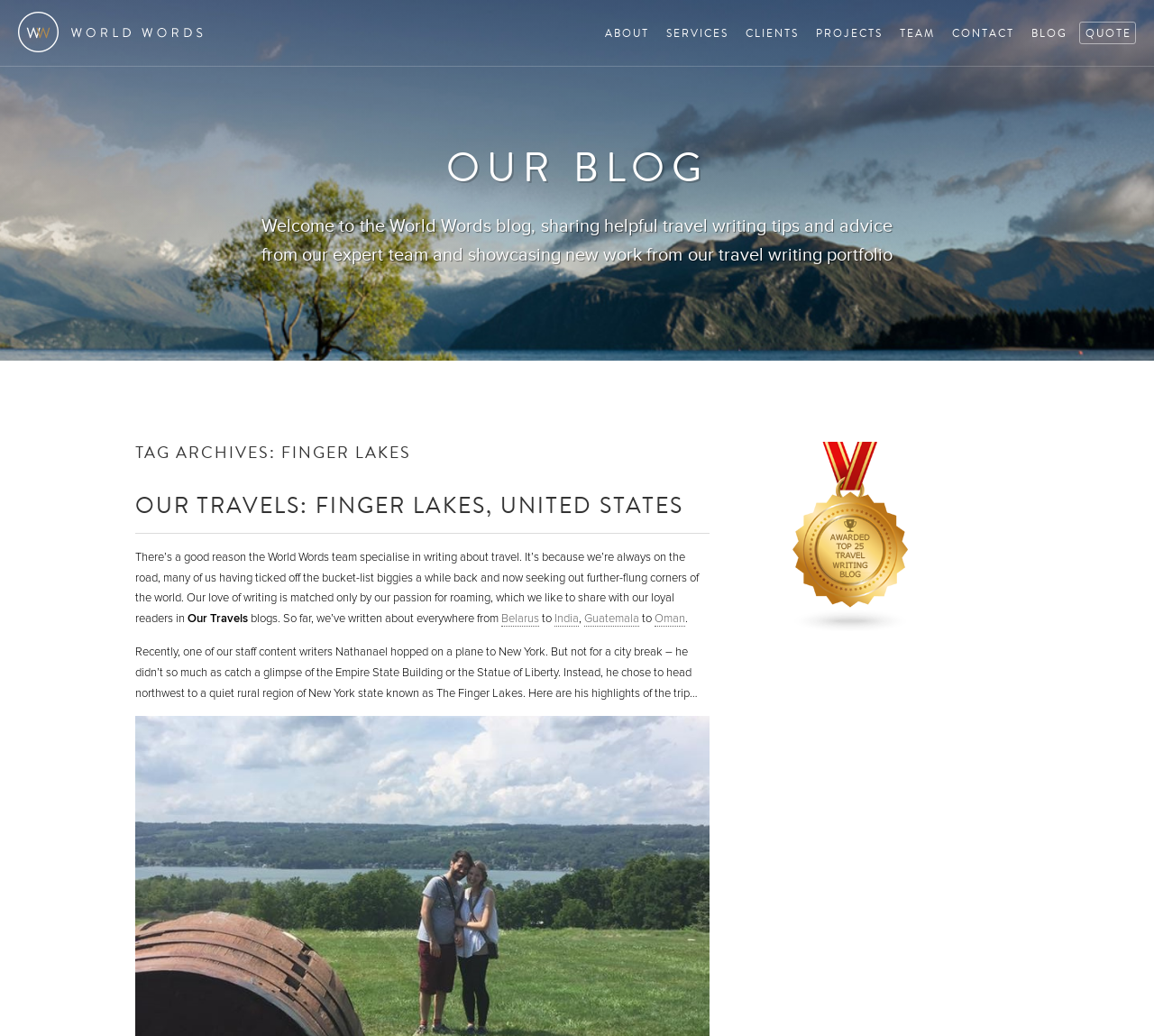Please provide a one-word or short phrase answer to the question:
What is the name of the blog?

World Words